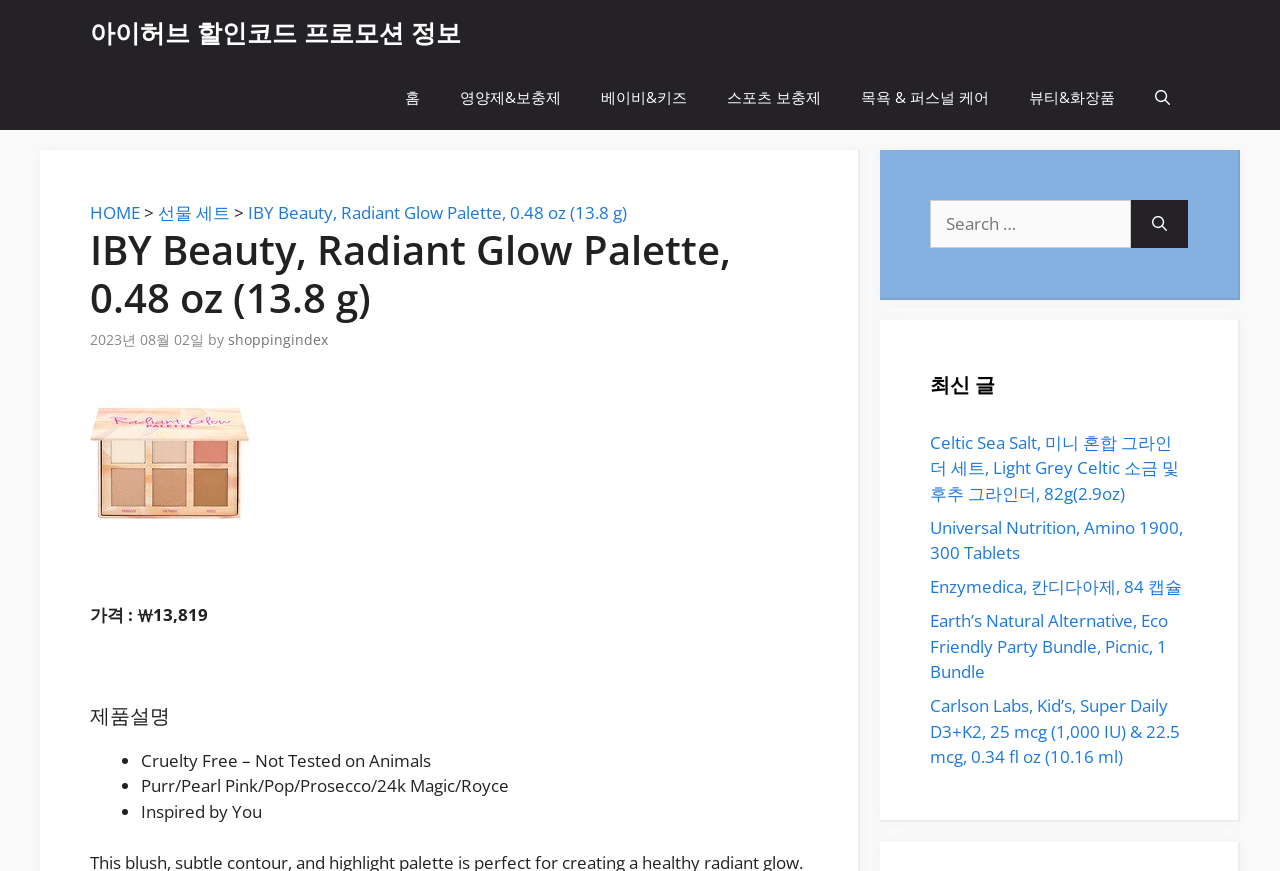Please determine the bounding box coordinates of the element to click in order to execute the following instruction: "Check latest posts". The coordinates should be four float numbers between 0 and 1, specified as [left, top, right, bottom].

[0.727, 0.424, 0.928, 0.459]